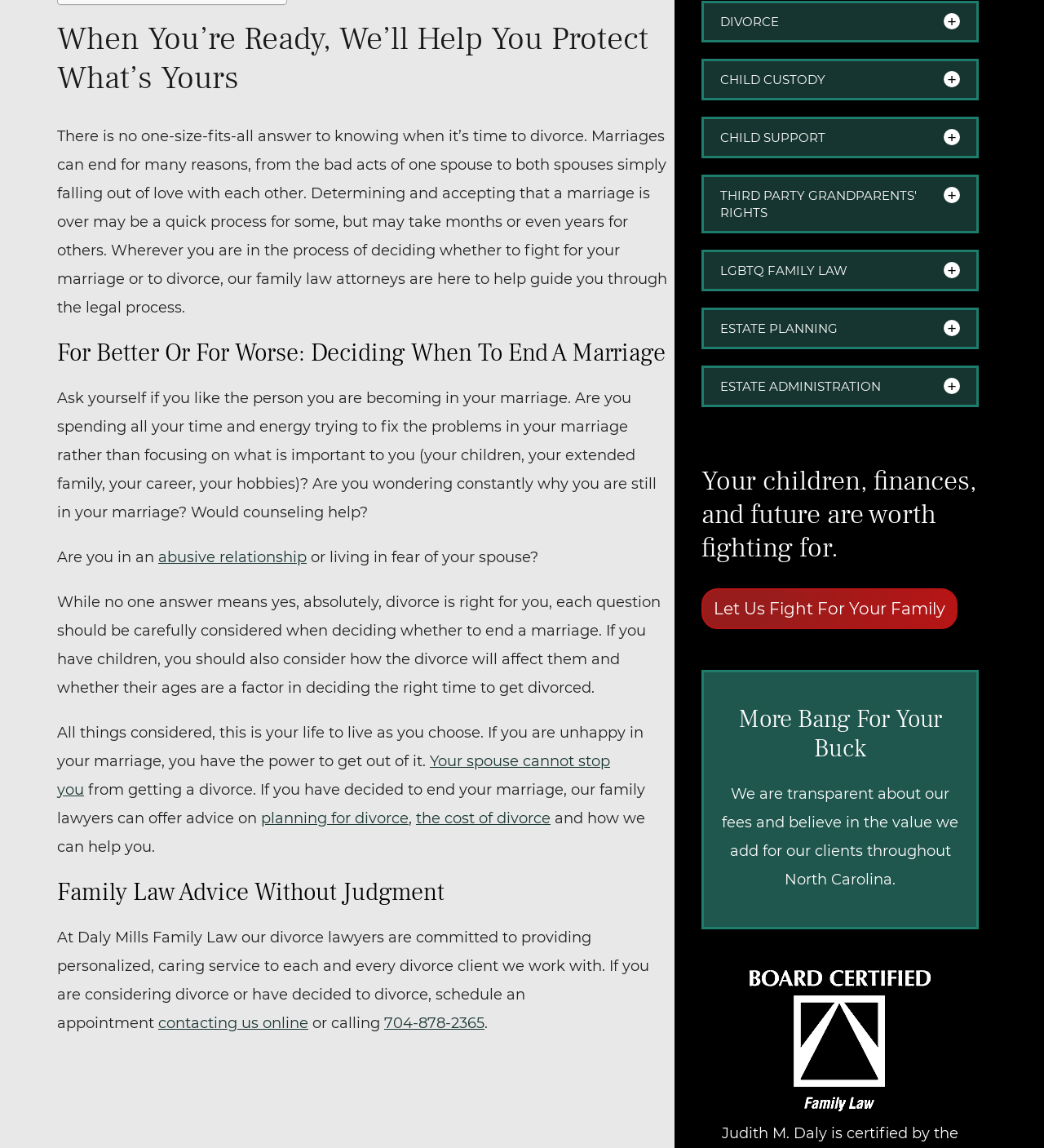Based on the element description Step-Parent Adoption, identify the bounding box of the UI element in the given webpage screenshot. The coordinates should be in the format (top-left x, top-left y, bottom-right x, bottom-right y) and must be between 0 and 1.

[0.68, 0.026, 0.799, 0.039]